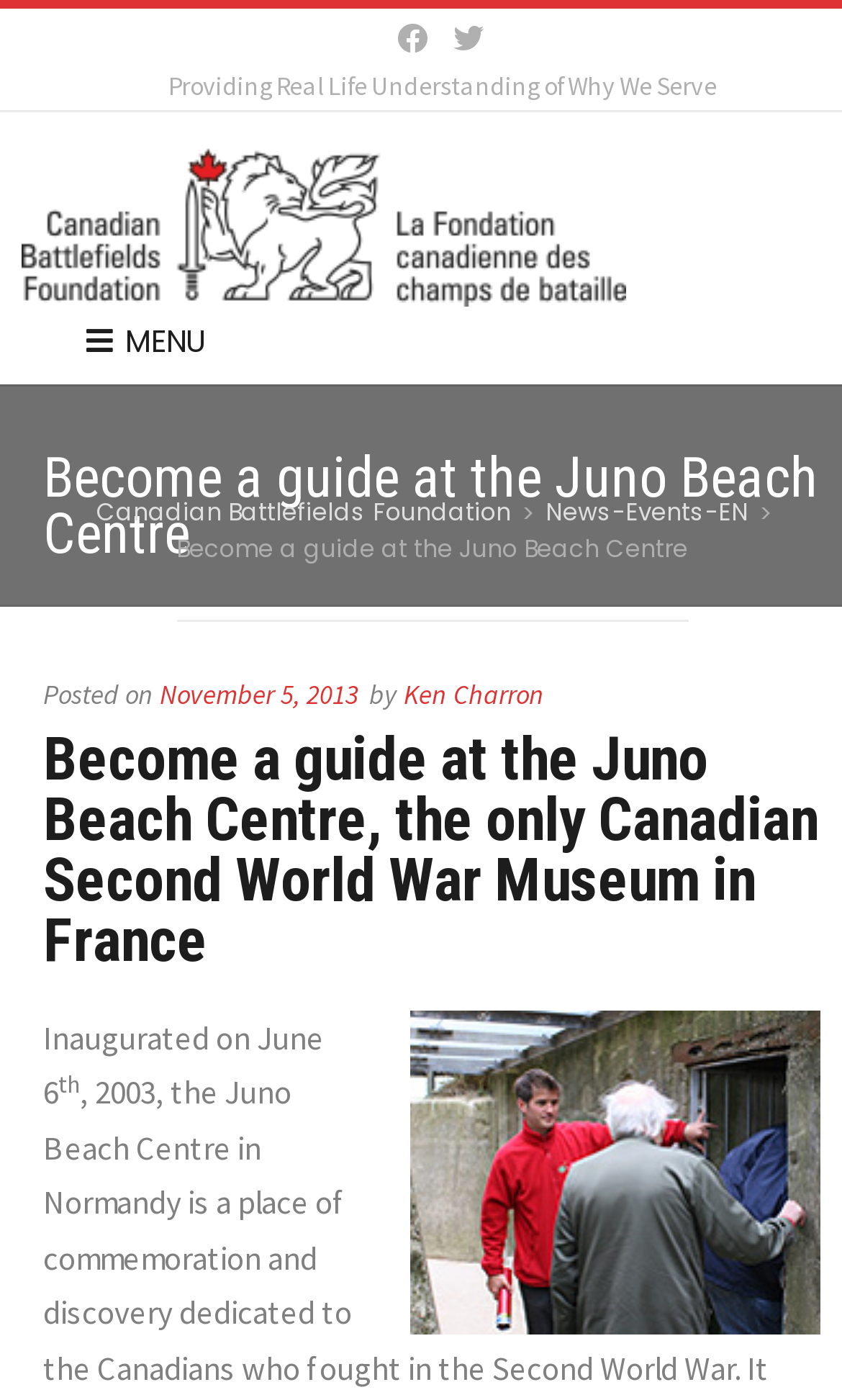Indicate the bounding box coordinates of the clickable region to achieve the following instruction: "Visit the Canadian Battlefields Foundation website."

[0.026, 0.08, 1.0, 0.219]